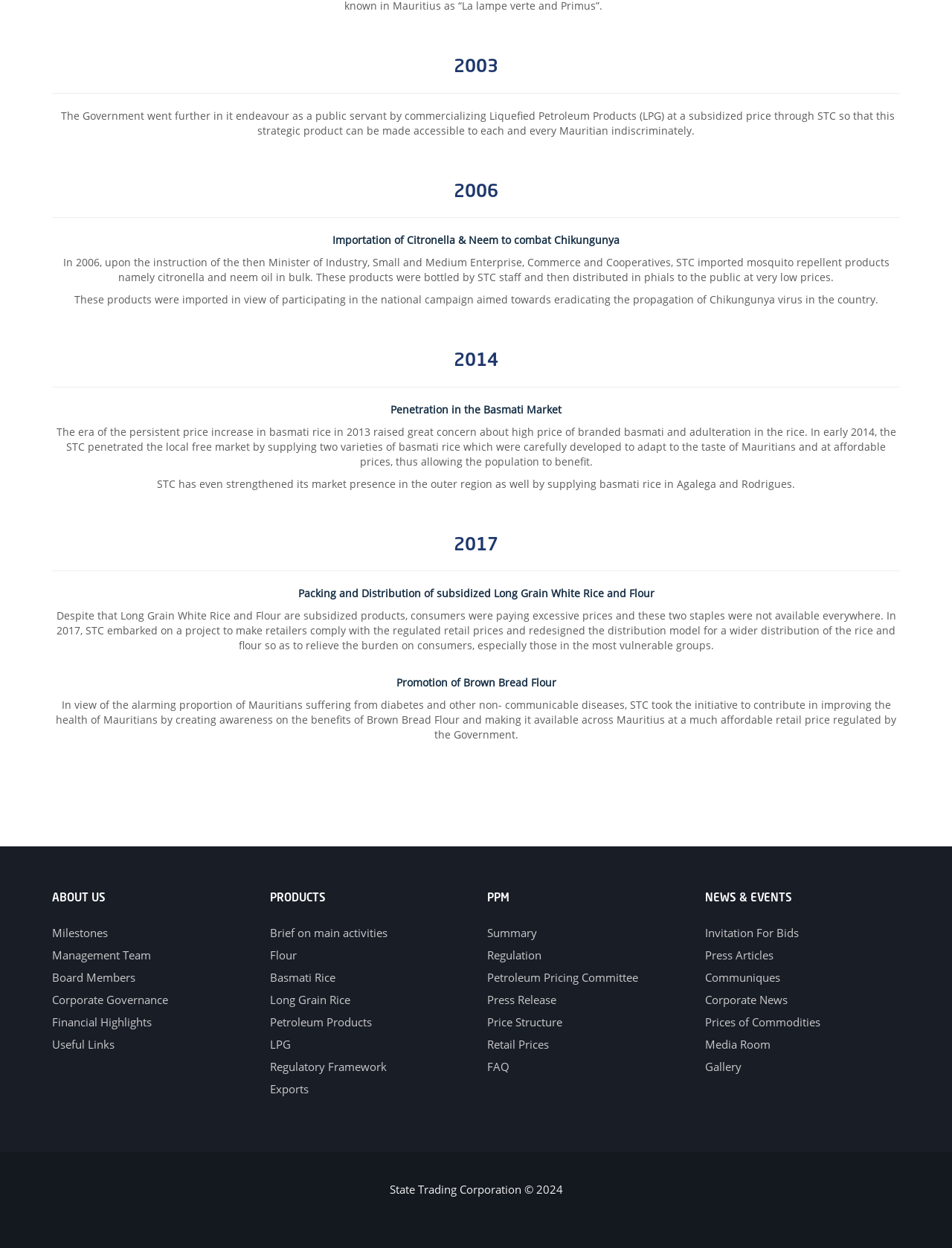Specify the bounding box coordinates (top-left x, top-left y, bottom-right x, bottom-right y) of the UI element in the screenshot that matches this description: Exports

[0.283, 0.867, 0.324, 0.879]